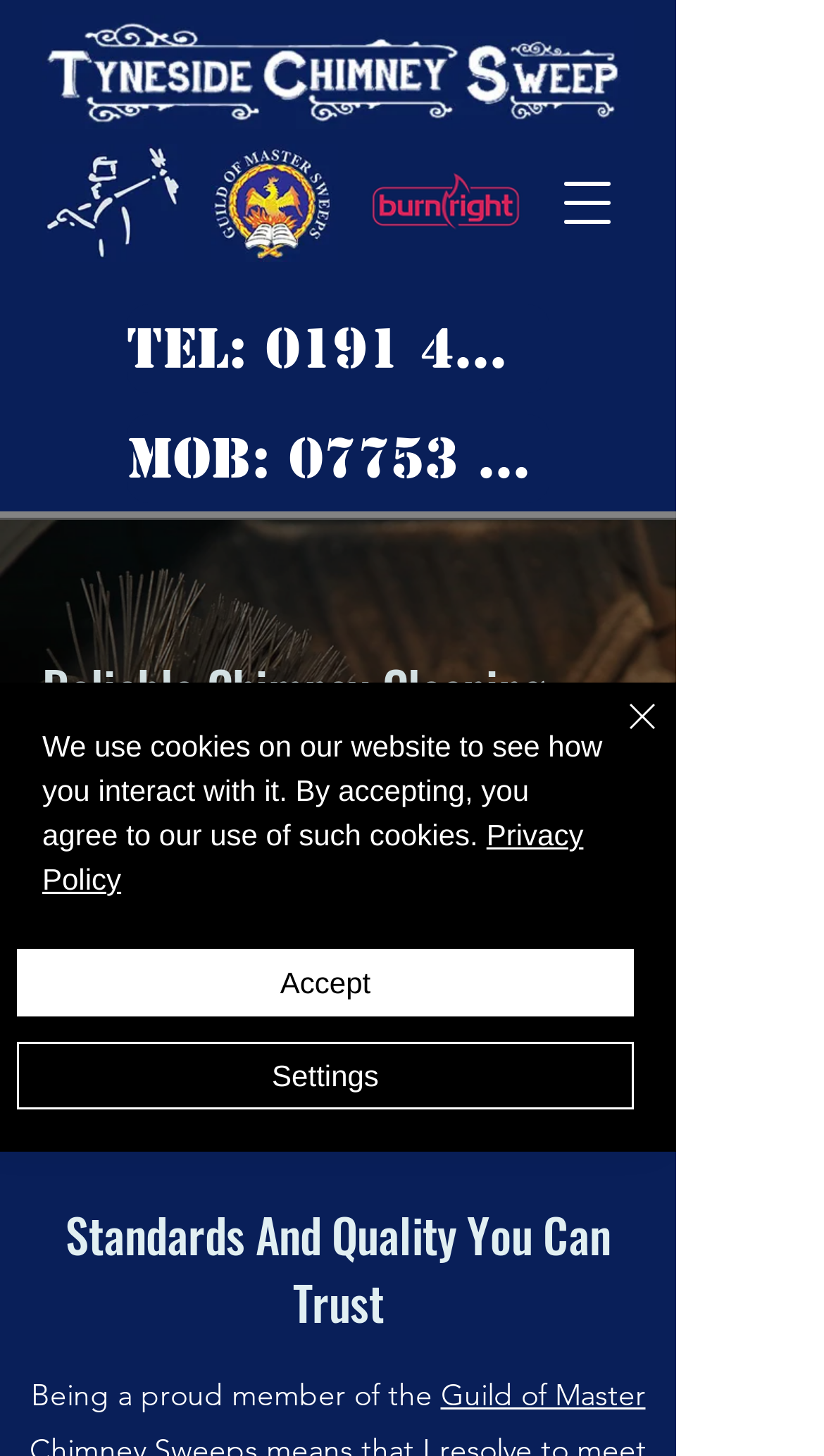What is the phone number to contact the chimney sweep?
Refer to the image and give a detailed answer to the query.

The phone number to contact the chimney sweep is displayed on the webpage as 'TEL: 0191 4290 555'.